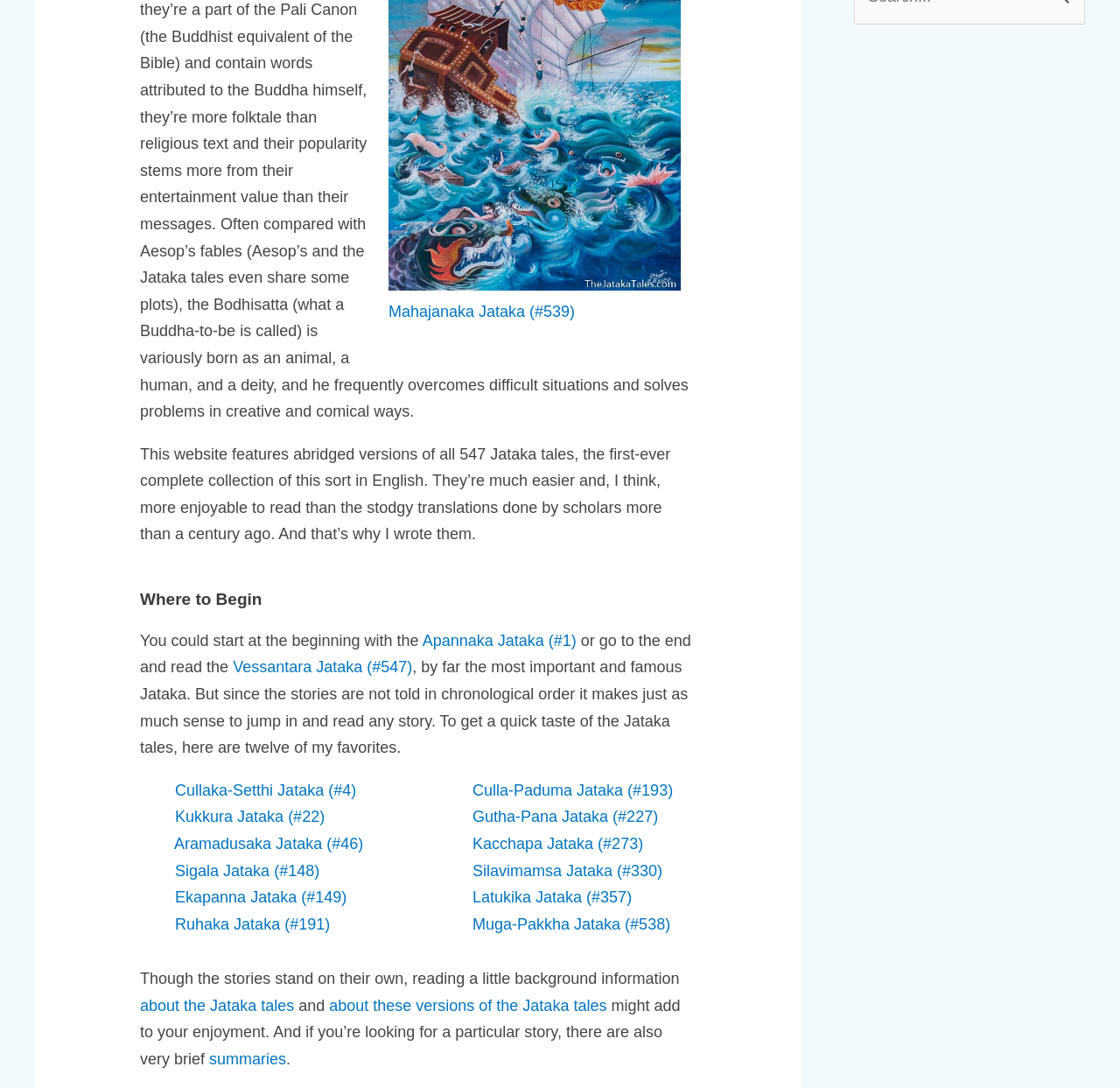Using the provided element description: "summaries", determine the bounding box coordinates of the corresponding UI element in the screenshot.

[0.187, 0.965, 0.256, 0.981]